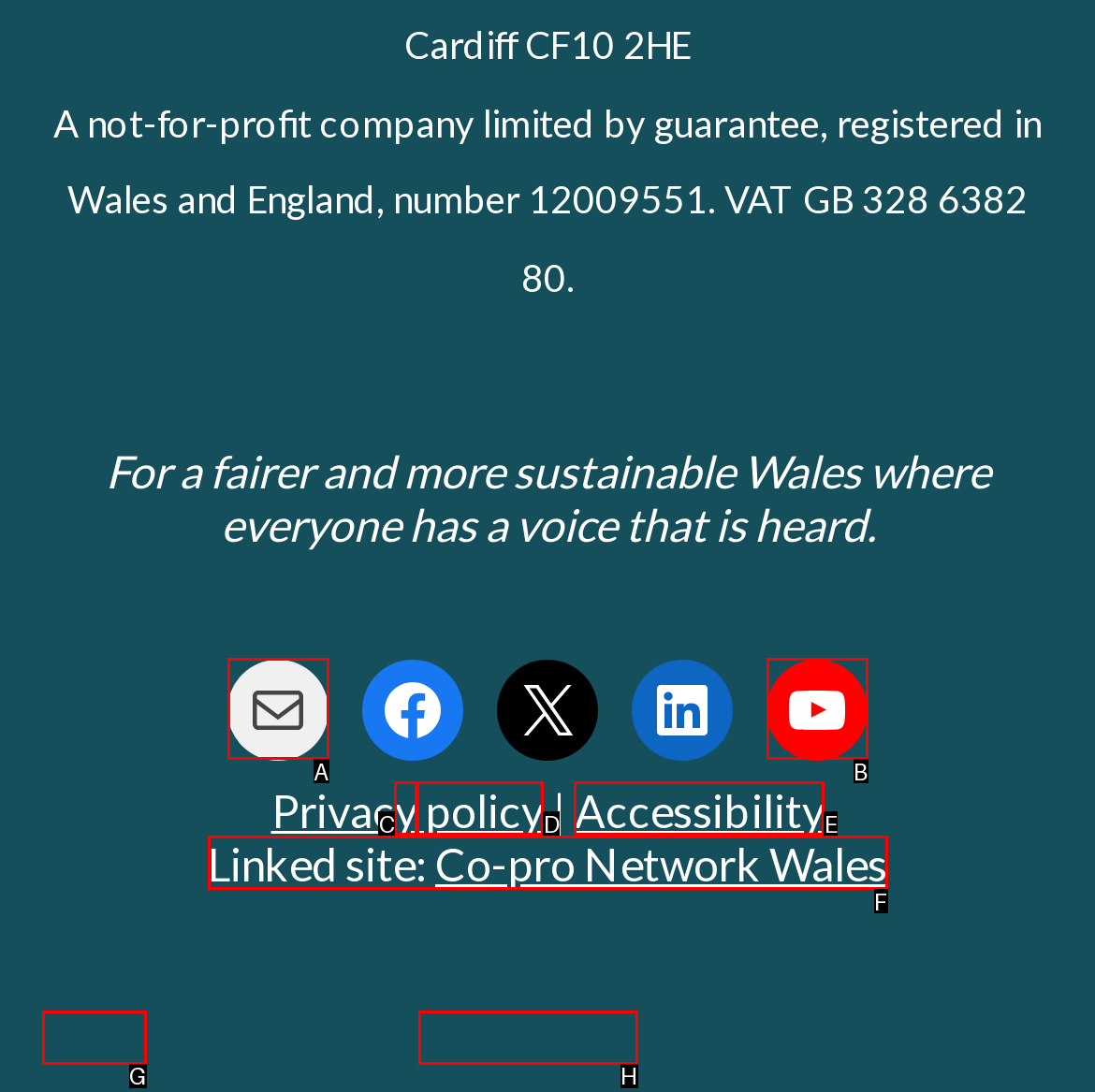Choose the HTML element that corresponds to the description: Linked site: Co-pro Network Wales
Provide the answer by selecting the letter from the given choices.

F